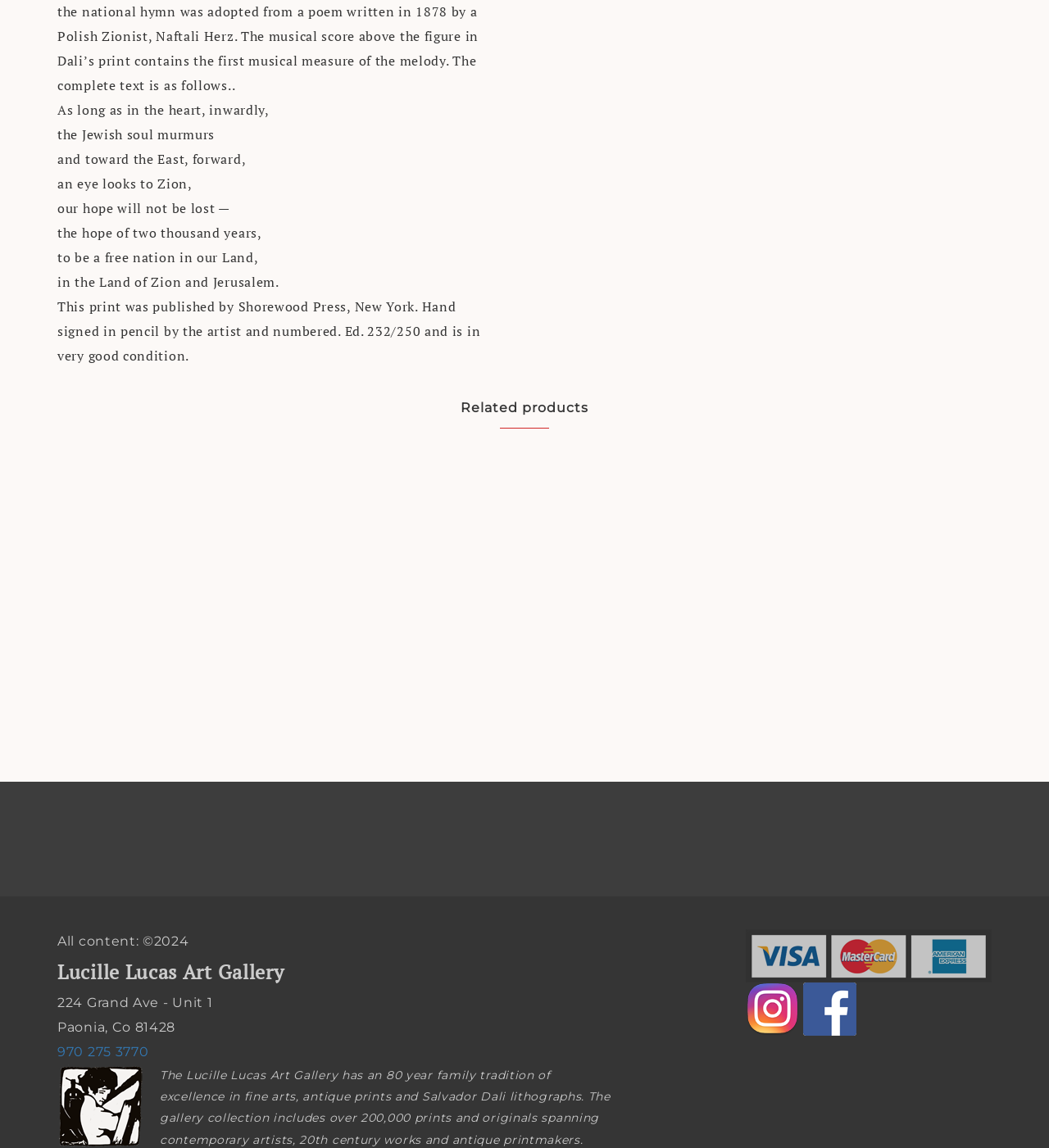Please identify the bounding box coordinates of the clickable element to fulfill the following instruction: "Explore the Categories". The coordinates should be four float numbers between 0 and 1, i.e., [left, top, right, bottom].

None